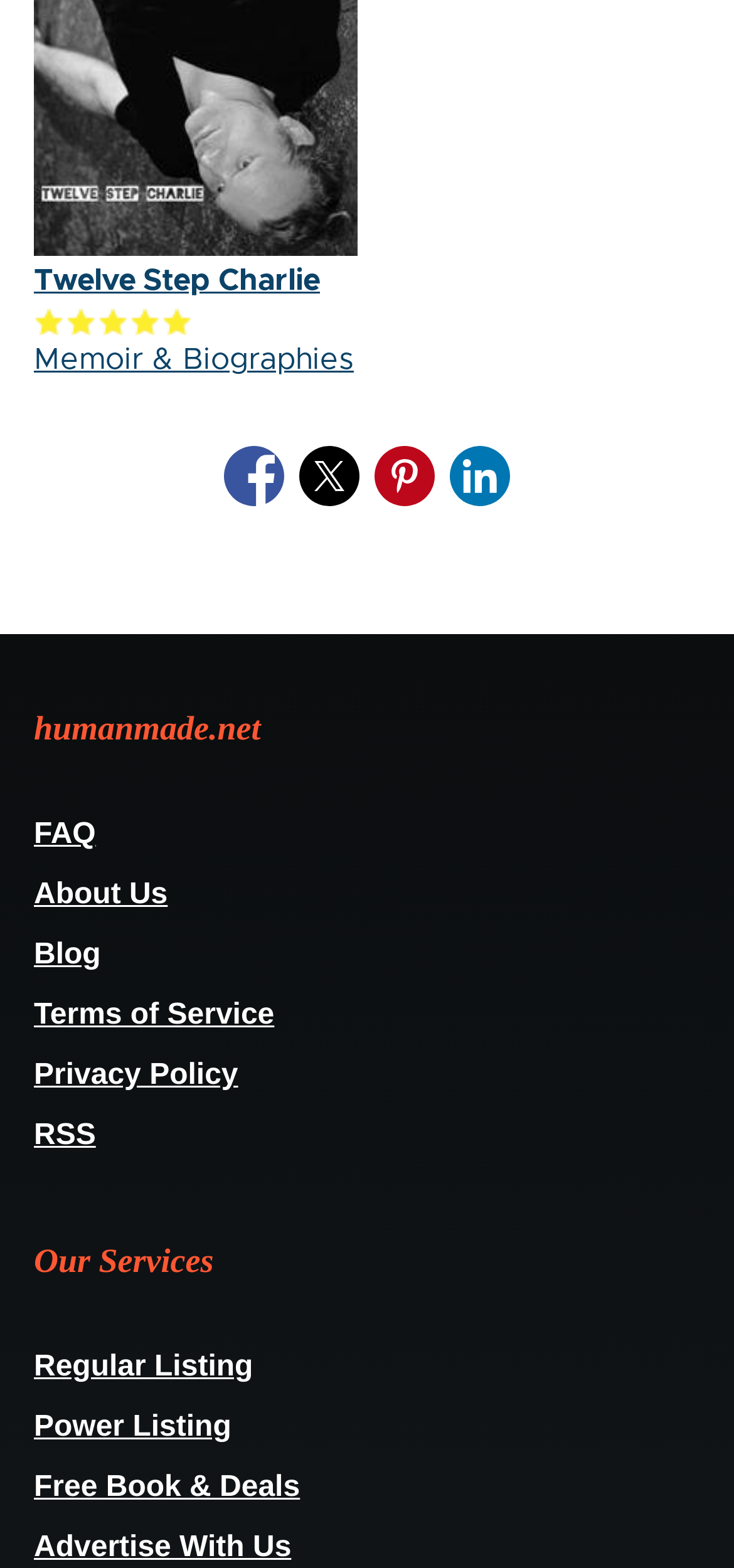How many rating options are available?
From the image, respond using a single word or phrase.

5